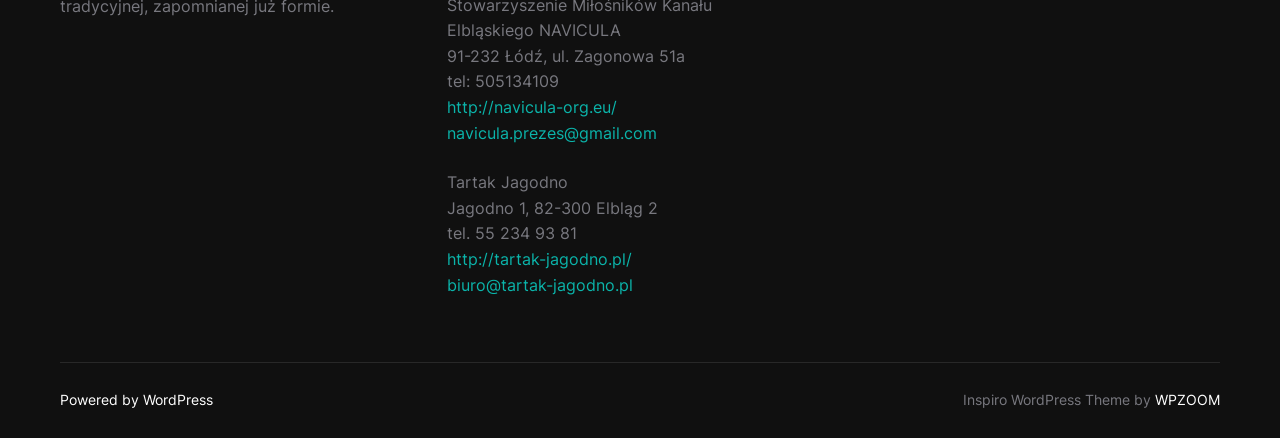Refer to the screenshot and give an in-depth answer to this question: What is the theme of the WordPress website?

I found the theme of the WordPress website by looking at the StaticText element with the OCR text 'Inspiro WordPress Theme by' which is located at the bottom of the webpage.